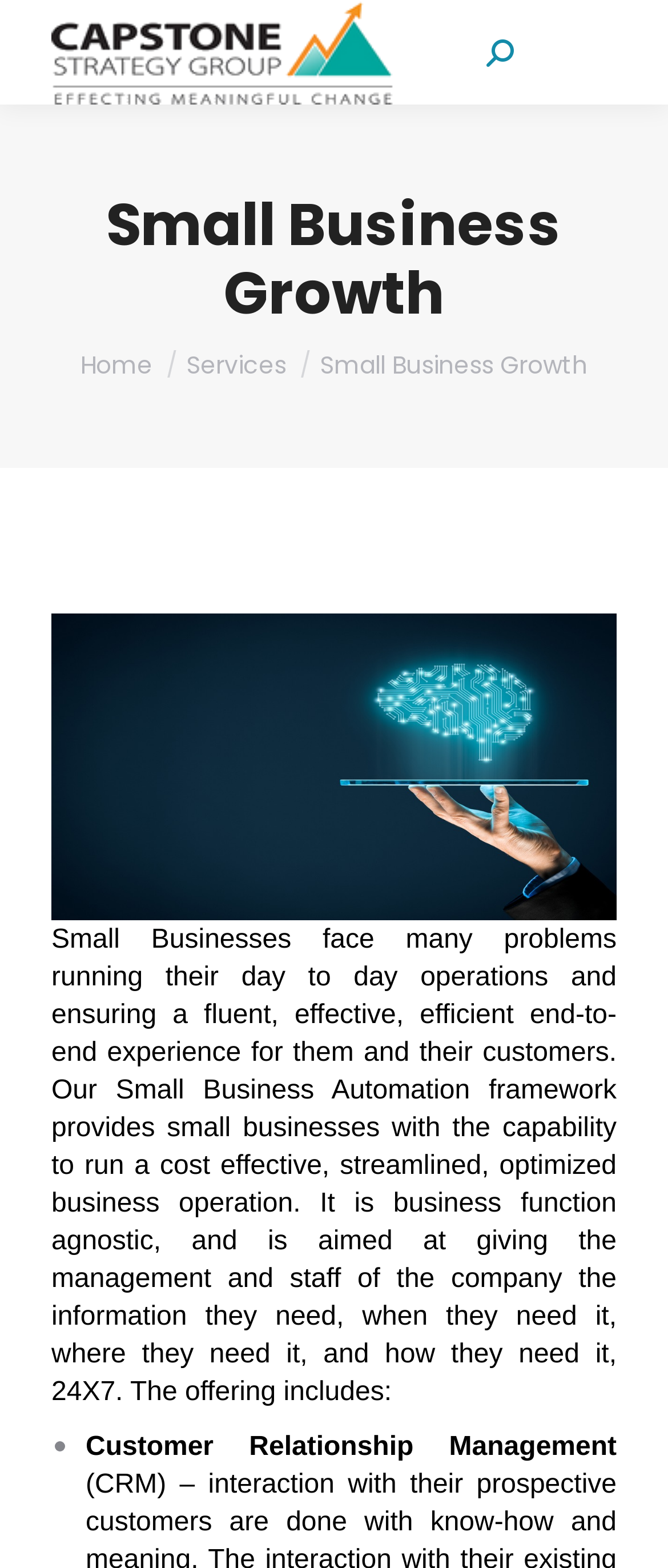What is one of the features of the Small Business Automation framework?
Provide a detailed answer to the question using information from the image.

One of the features of the Small Business Automation framework is Customer Relationship Management, as listed in the webpage description under the framework's offerings.